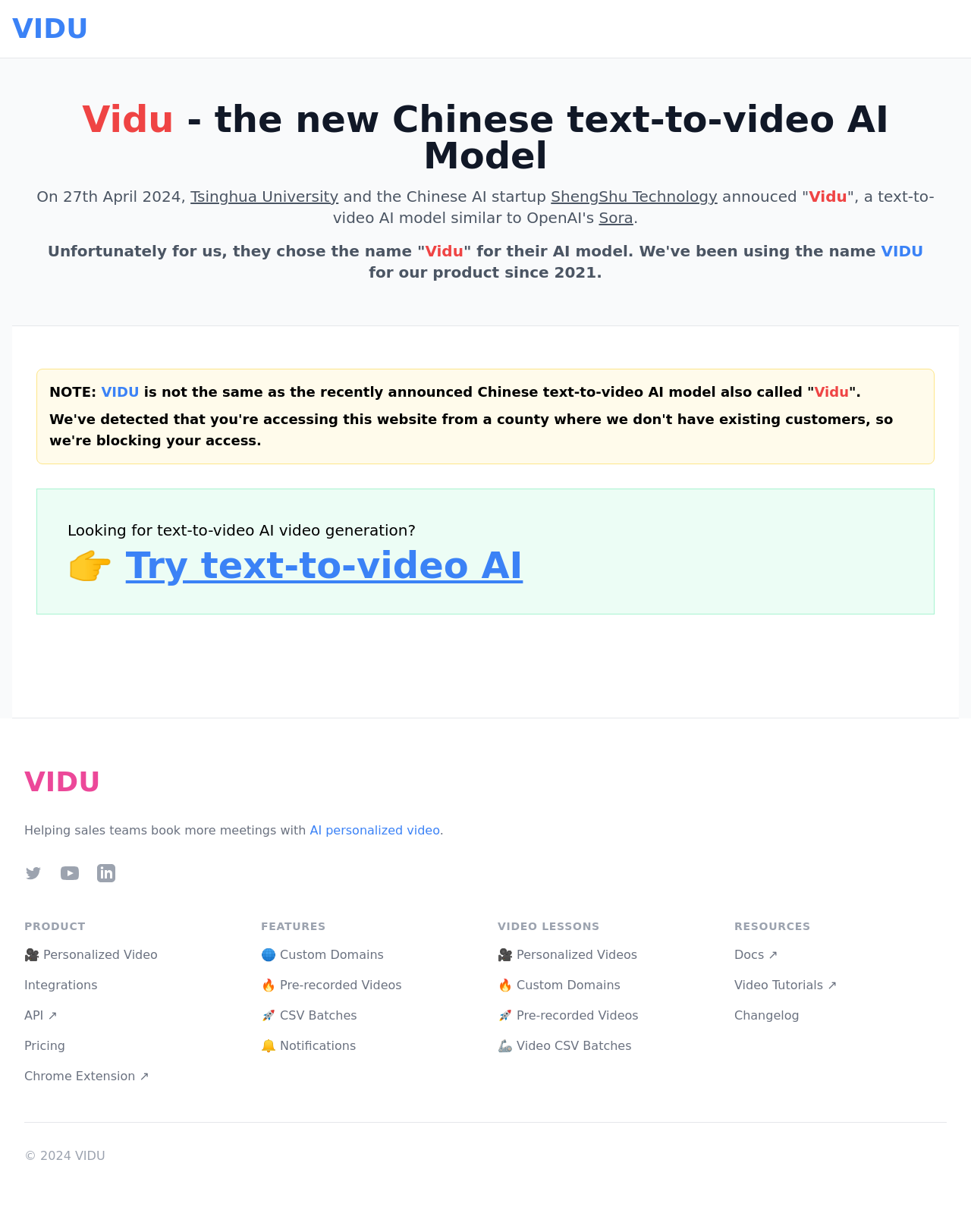Identify the bounding box coordinates of the clickable region to carry out the given instruction: "Check out Integrations".

[0.025, 0.794, 0.1, 0.805]